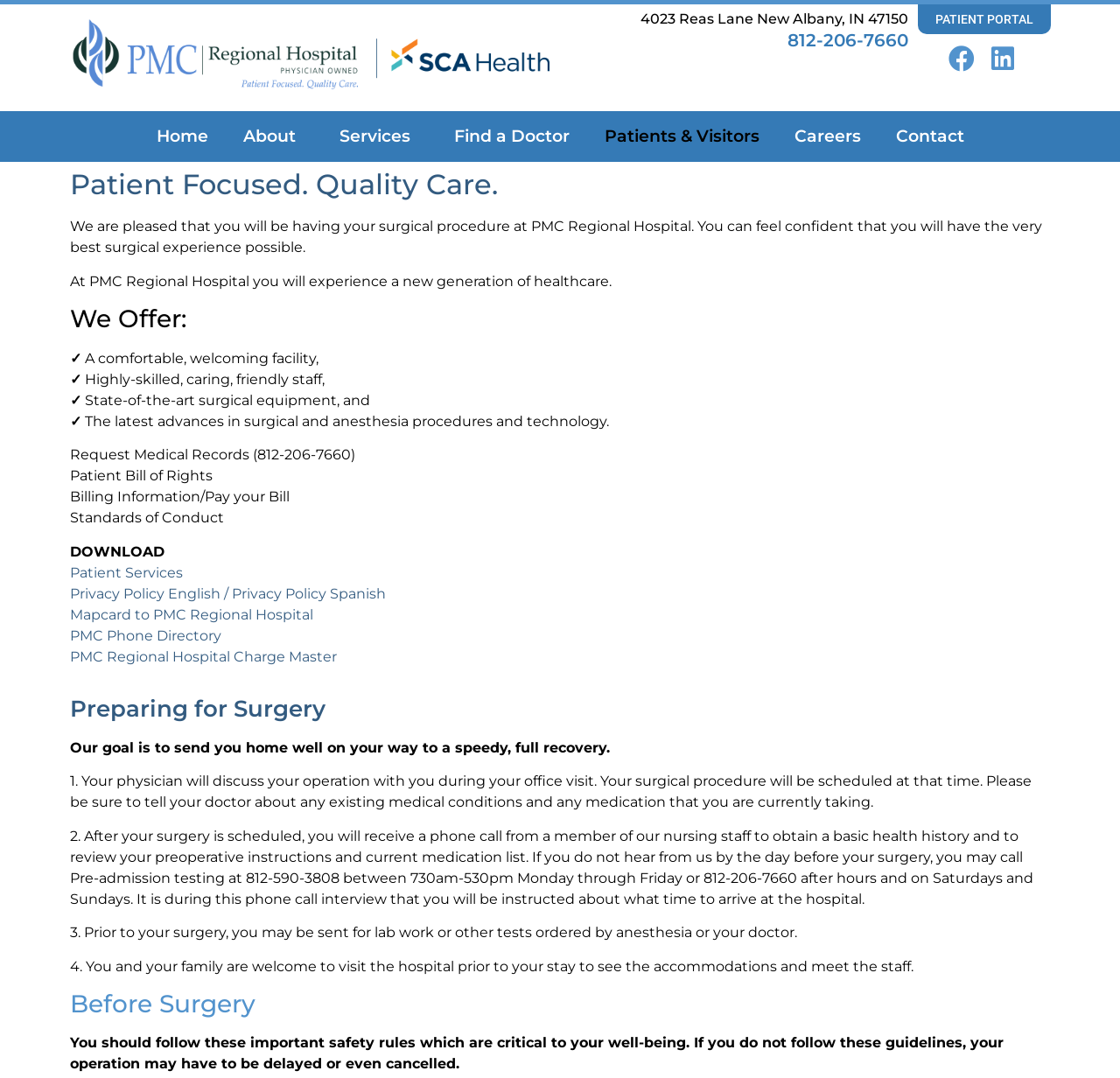Determine the bounding box coordinates of the region I should click to achieve the following instruction: "Log in to Patient Portal". Ensure the bounding box coordinates are four float numbers between 0 and 1, i.e., [left, top, right, bottom].

[0.82, 0.004, 0.939, 0.032]